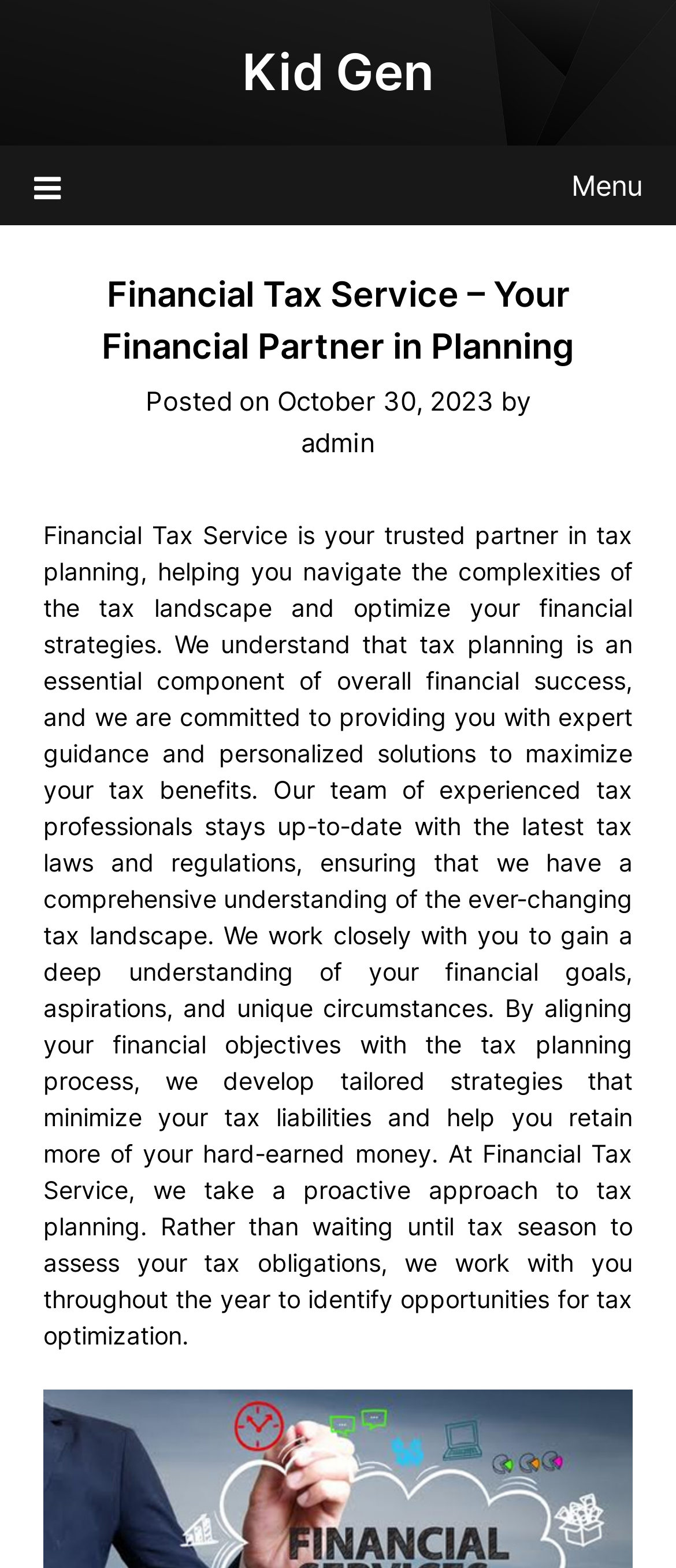Find the bounding box coordinates for the element described here: "Kid Gen".

[0.358, 0.027, 0.642, 0.065]